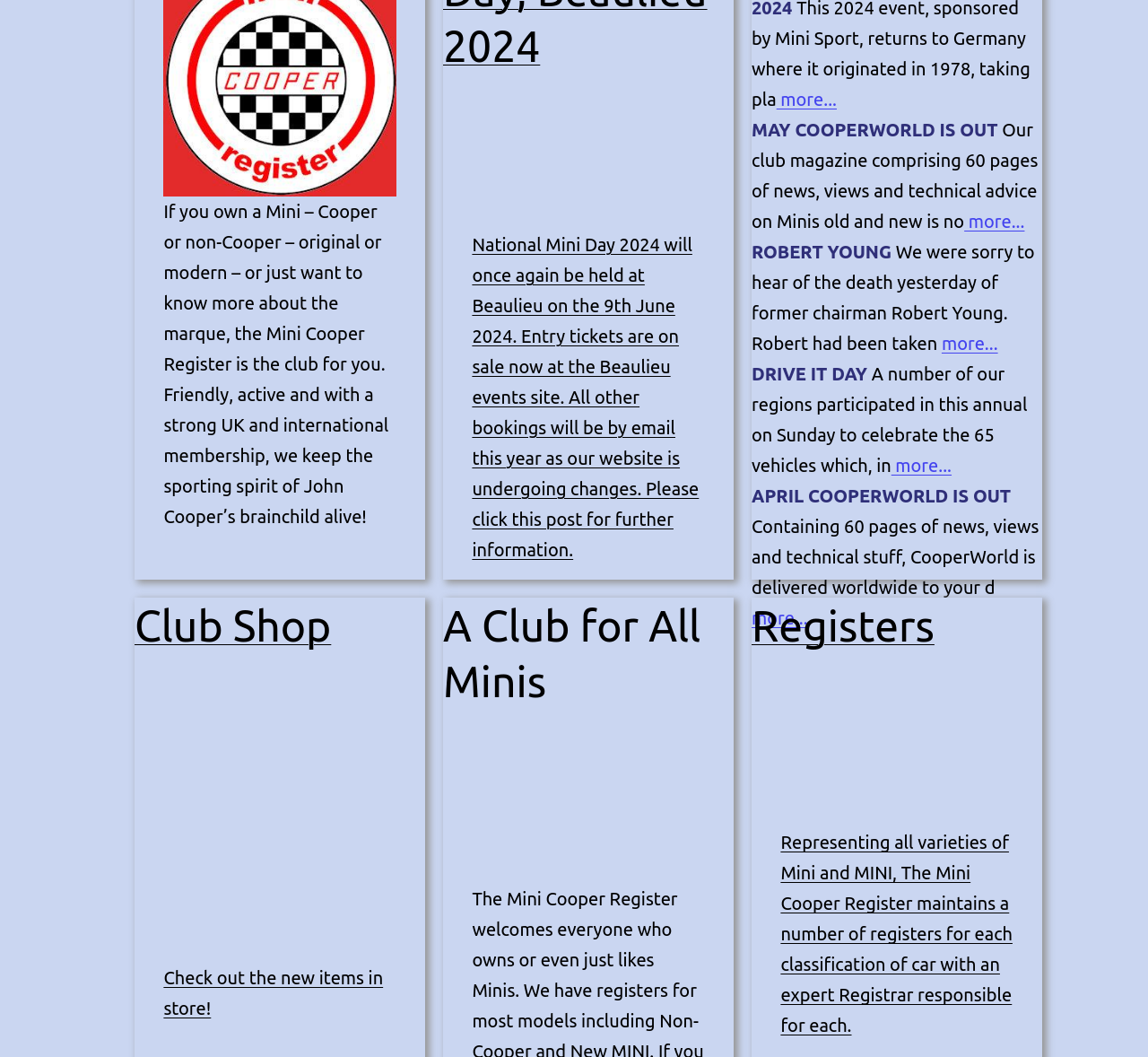What is the name of the magazine published by the club?
We need a detailed and exhaustive answer to the question. Please elaborate.

The question is asking about the name of the magazine published by the club, which can be found in the StaticText elements with the text 'MAY COOPERWORLD IS OUT' and 'APRIL COOPERWORLD IS OUT'.